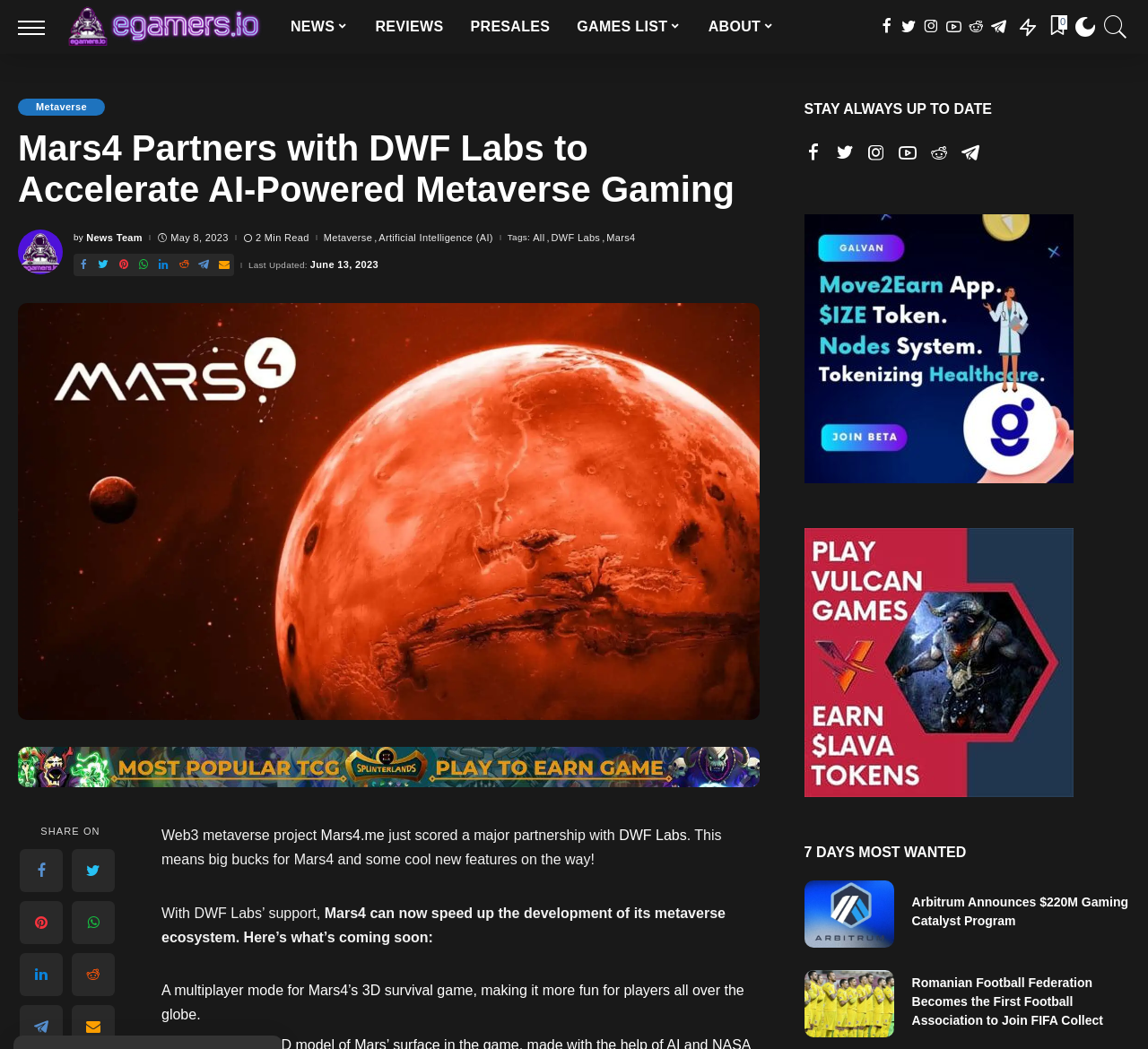Provide a thorough description of this webpage.

The webpage is about Mars4, a Web3 metaverse project, and its partnership with DWF Labs. At the top, there is a navigation menu with links to "NEWS", "REVIEWS", "PRESALES", "GAMES LIST", and "ABOUT". Below the navigation menu, there is a heading that reads "Mars4 Partners with DWF Labs to Accelerate AI-Powered Metaverse Gaming". 

To the left of the heading, there is an image of the "News Team". Below the heading, there is a brief description of the article, including the author, date, and tags. The article discusses the partnership between Mars4 and DWF Labs, which will accelerate the development of Mars4's metaverse ecosystem. 

The article is divided into sections, with headings and paragraphs of text. There are also links to related topics, such as "Metaverse" and "Artificial Intelligence (AI)". 

On the right side of the page, there are several sections, including "STAY ALWAYS UP TO DATE" with links to social media platforms, a "Galvan banner" with an image, and a "Vulcan Forged Banner" with an image. At the bottom, there is a section titled "7 DAYS MOST WANTED".